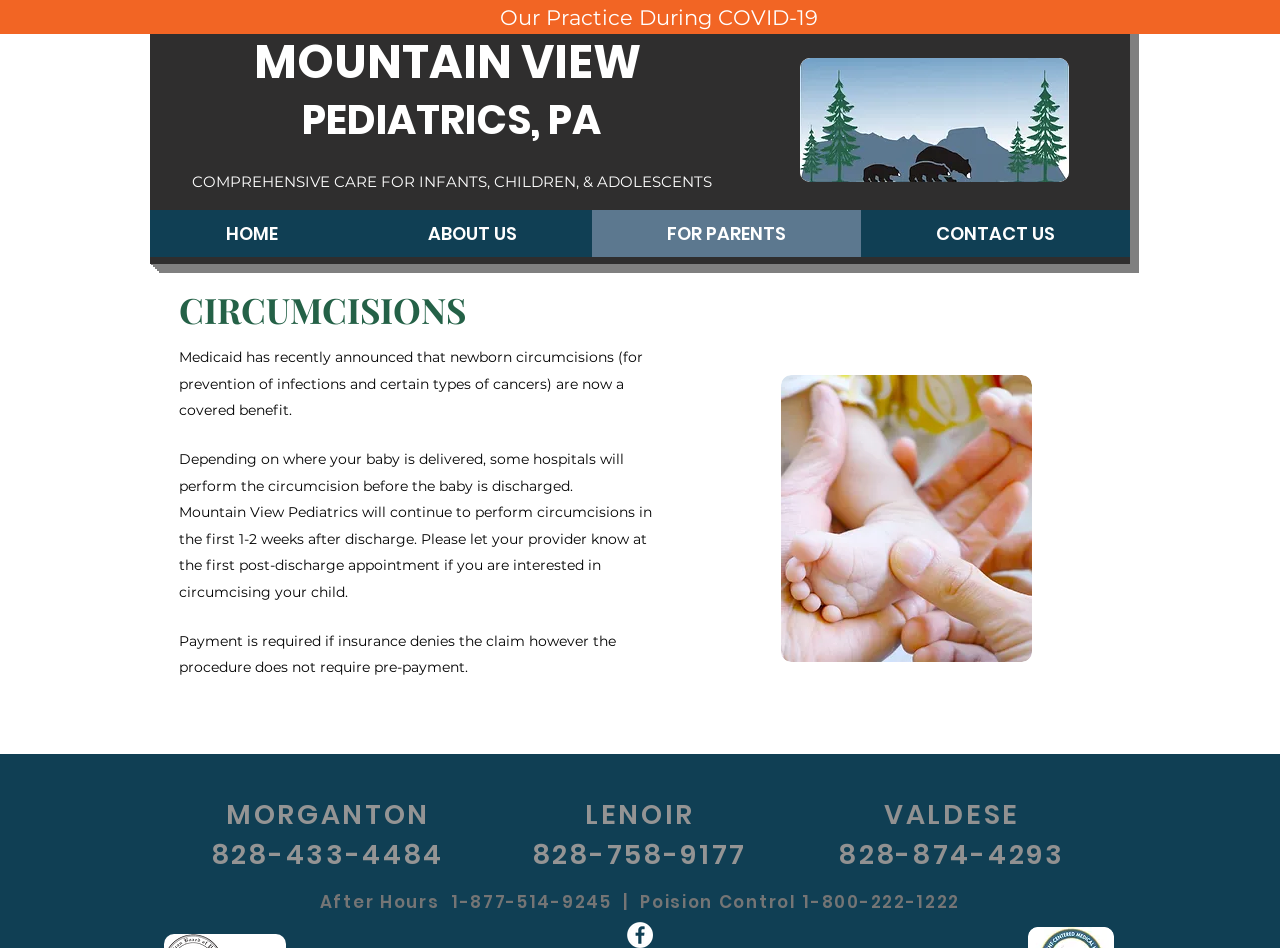Utilize the information from the image to answer the question in detail:
What is the procedure discussed on the webpage?

The procedure discussed on the webpage is circumcisions, which is mentioned in the heading element 'CIRCUMCISIONS' with bounding box coordinates [0.14, 0.302, 0.382, 0.353]. The webpage provides information about circumcisions, including the fact that Medicaid has recently announced that newborn circumcisions are now a covered benefit.